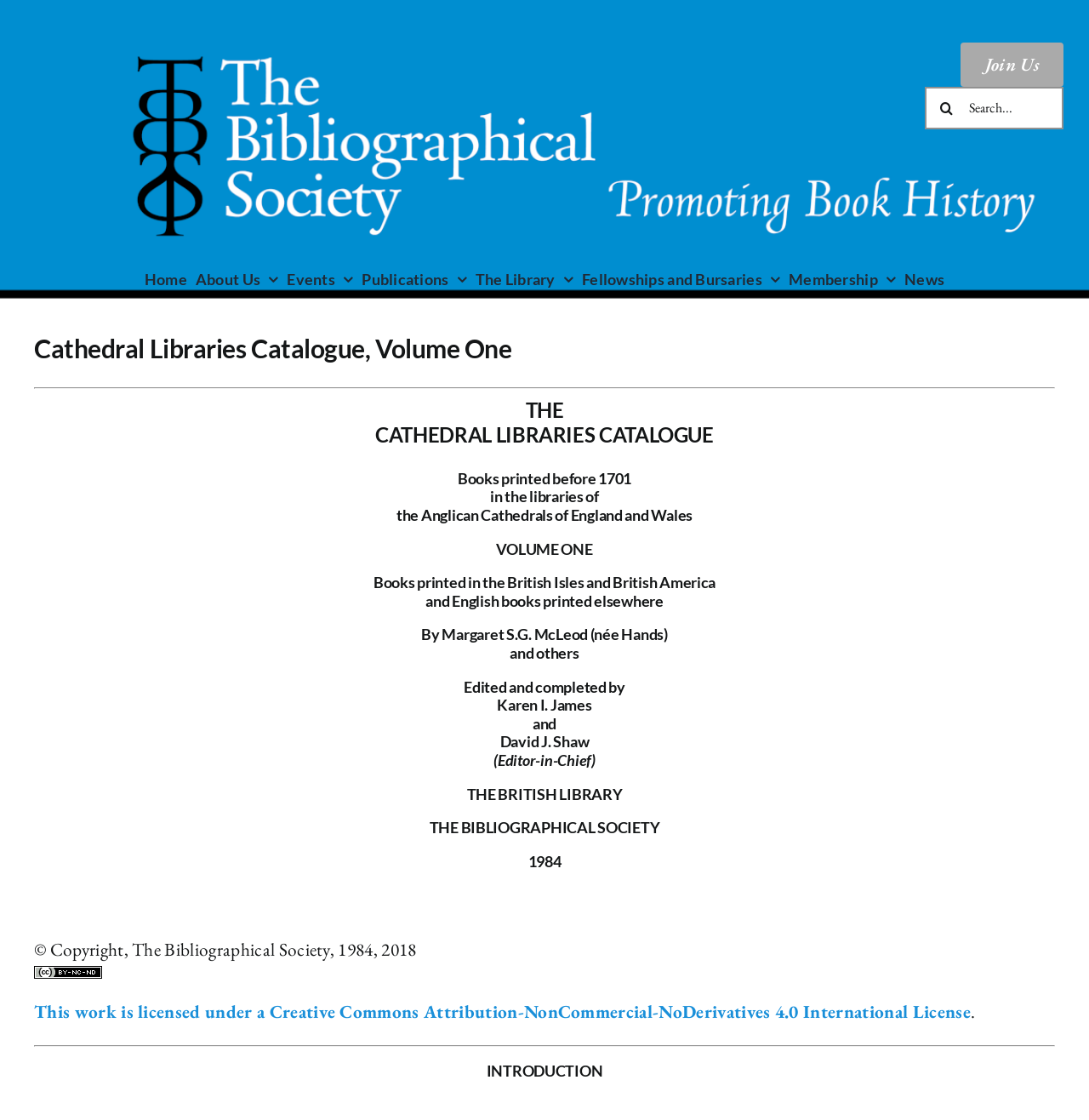Please identify the bounding box coordinates of the element that needs to be clicked to execute the following command: "Search for a book". Provide the bounding box using four float numbers between 0 and 1, formatted as [left, top, right, bottom].

[0.849, 0.077, 0.977, 0.115]